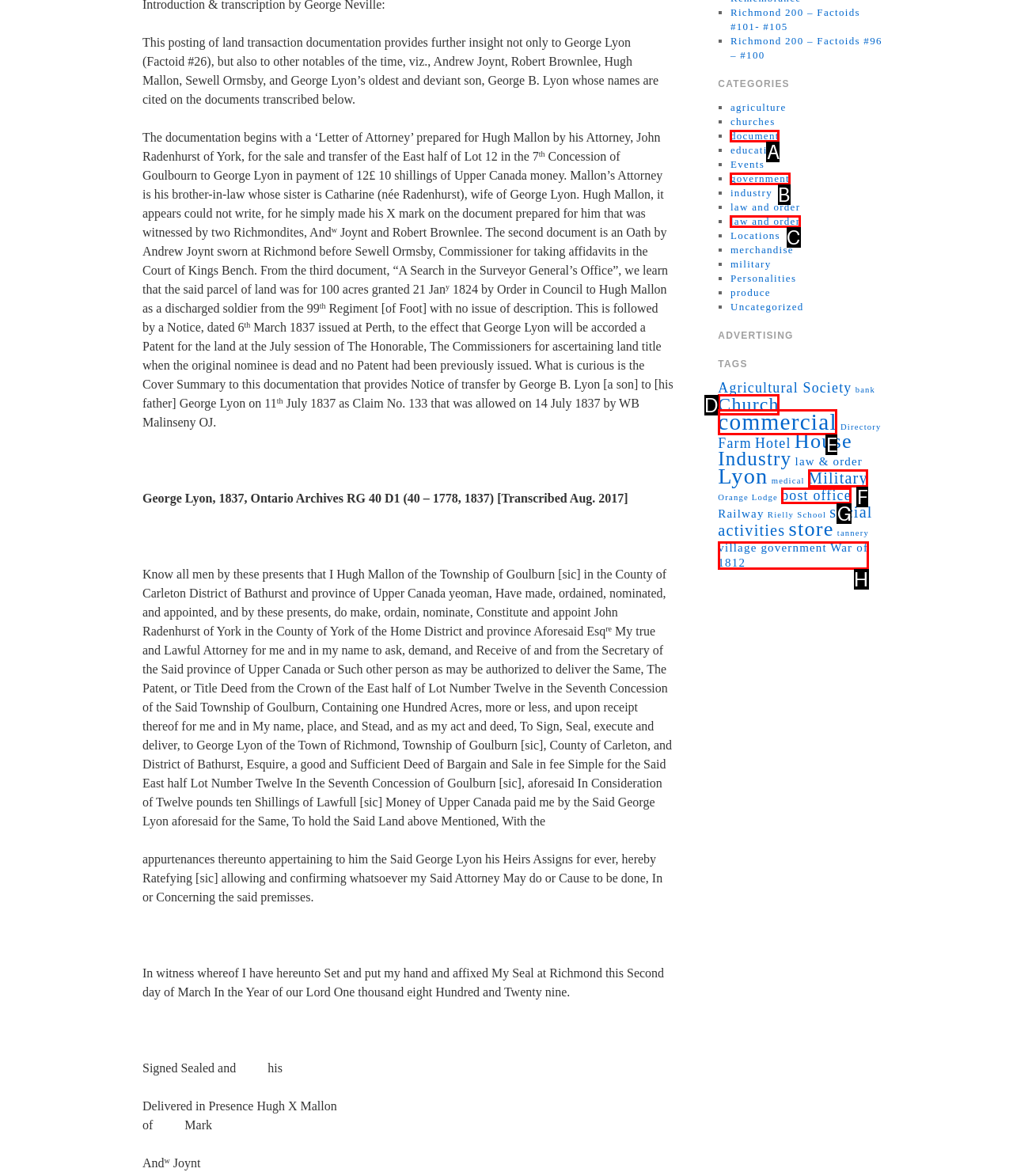Identify the option that corresponds to: law and order
Respond with the corresponding letter from the choices provided.

C